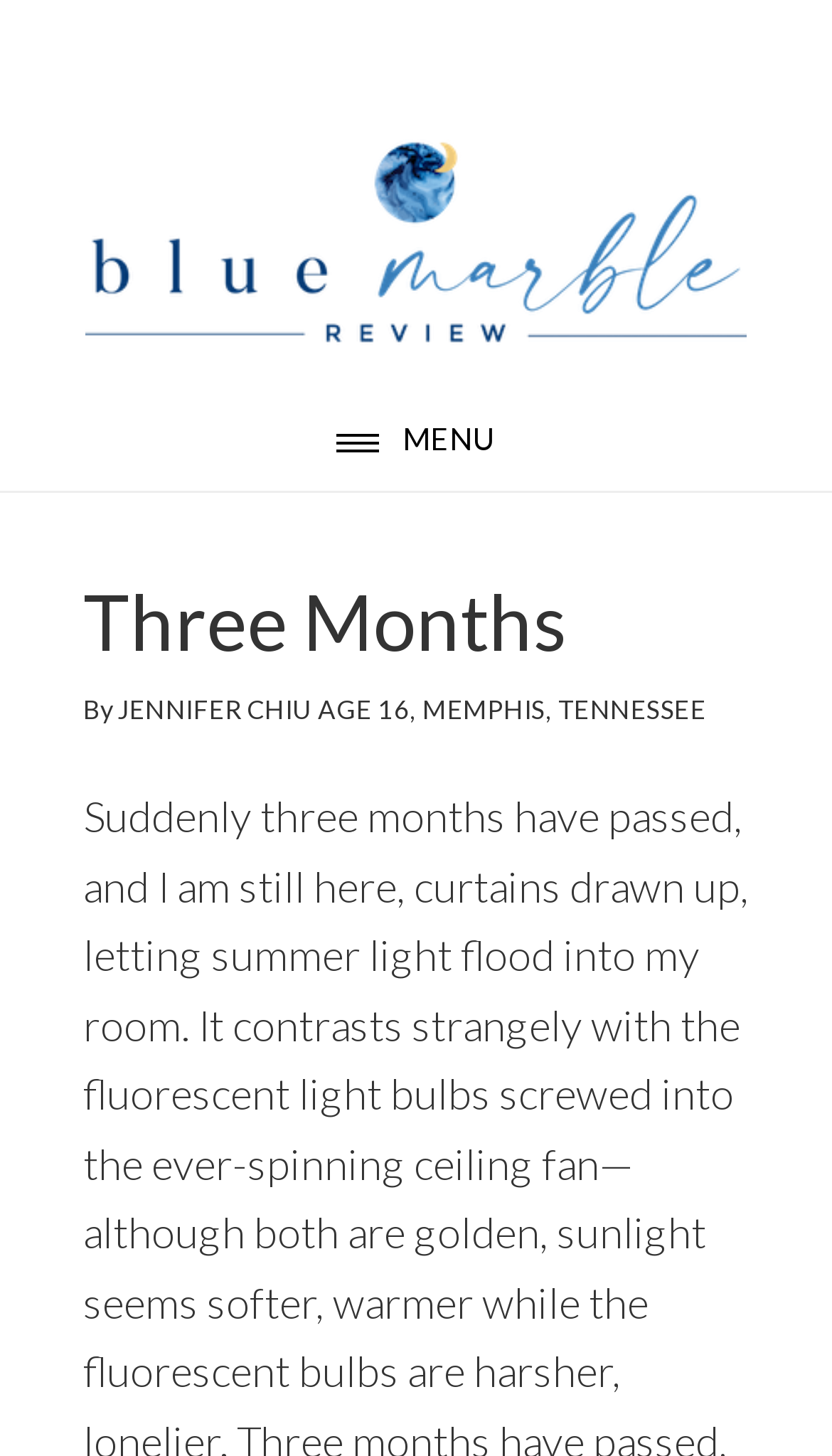Please provide a one-word or short phrase answer to the question:
What is the location of the author?

MEMPHIS, TENNESSEE